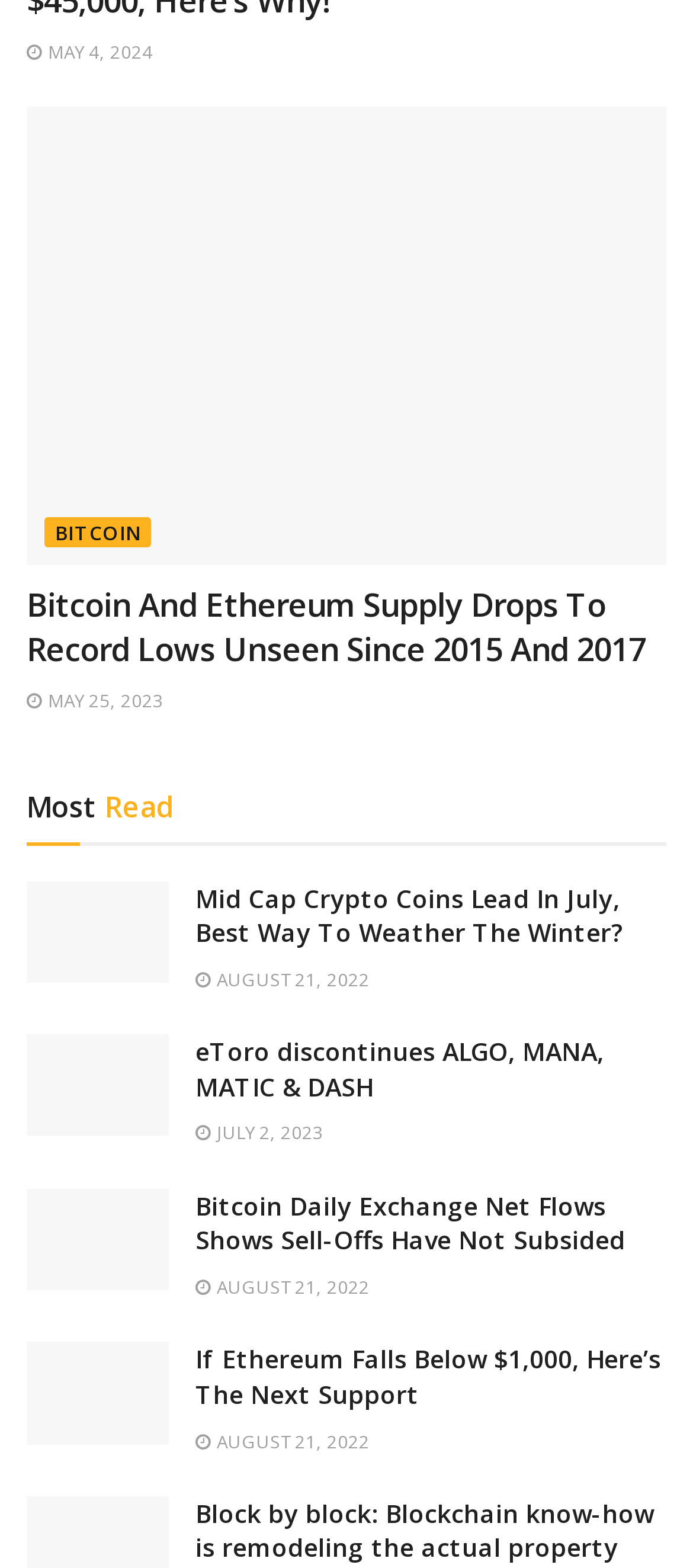Provide a one-word or brief phrase answer to the question:
What is the topic of the first article?

Bitcoin and Ethereum